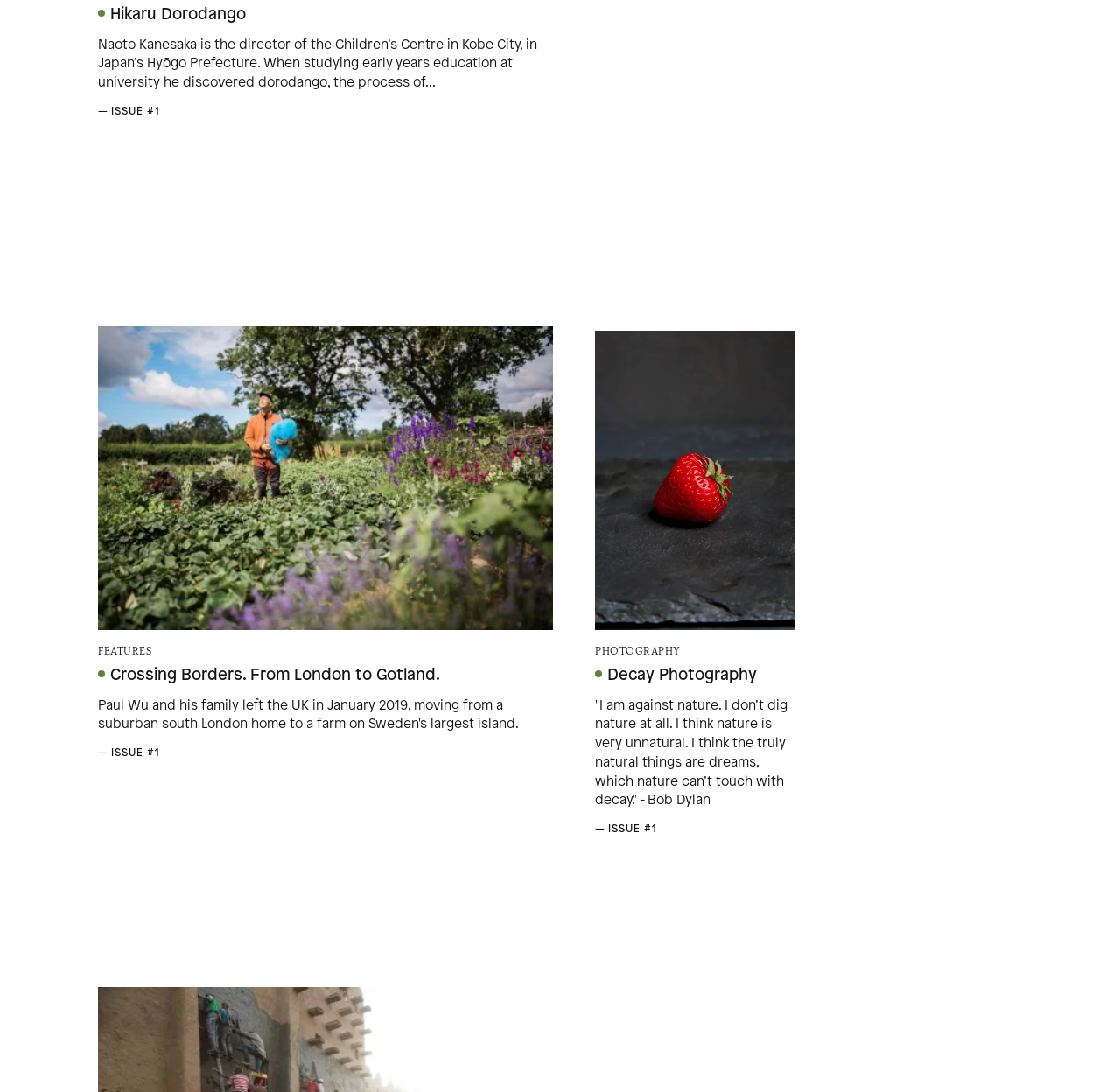Reply to the question with a single word or phrase:
How many issue links are on the page?

4